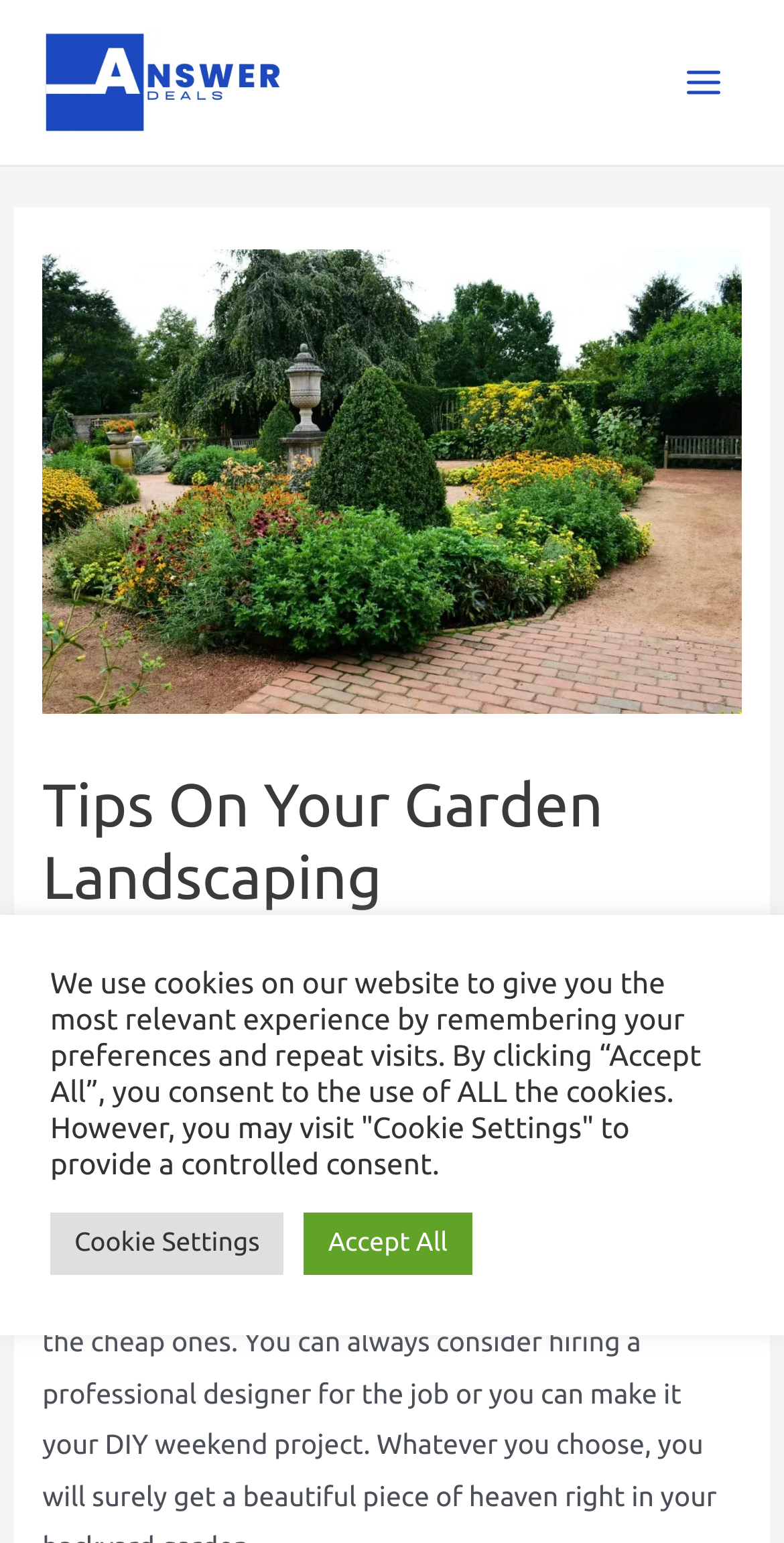Determine the bounding box coordinates (top-left x, top-left y, bottom-right x, bottom-right y) of the UI element described in the following text: Main Menu

[0.845, 0.027, 0.949, 0.08]